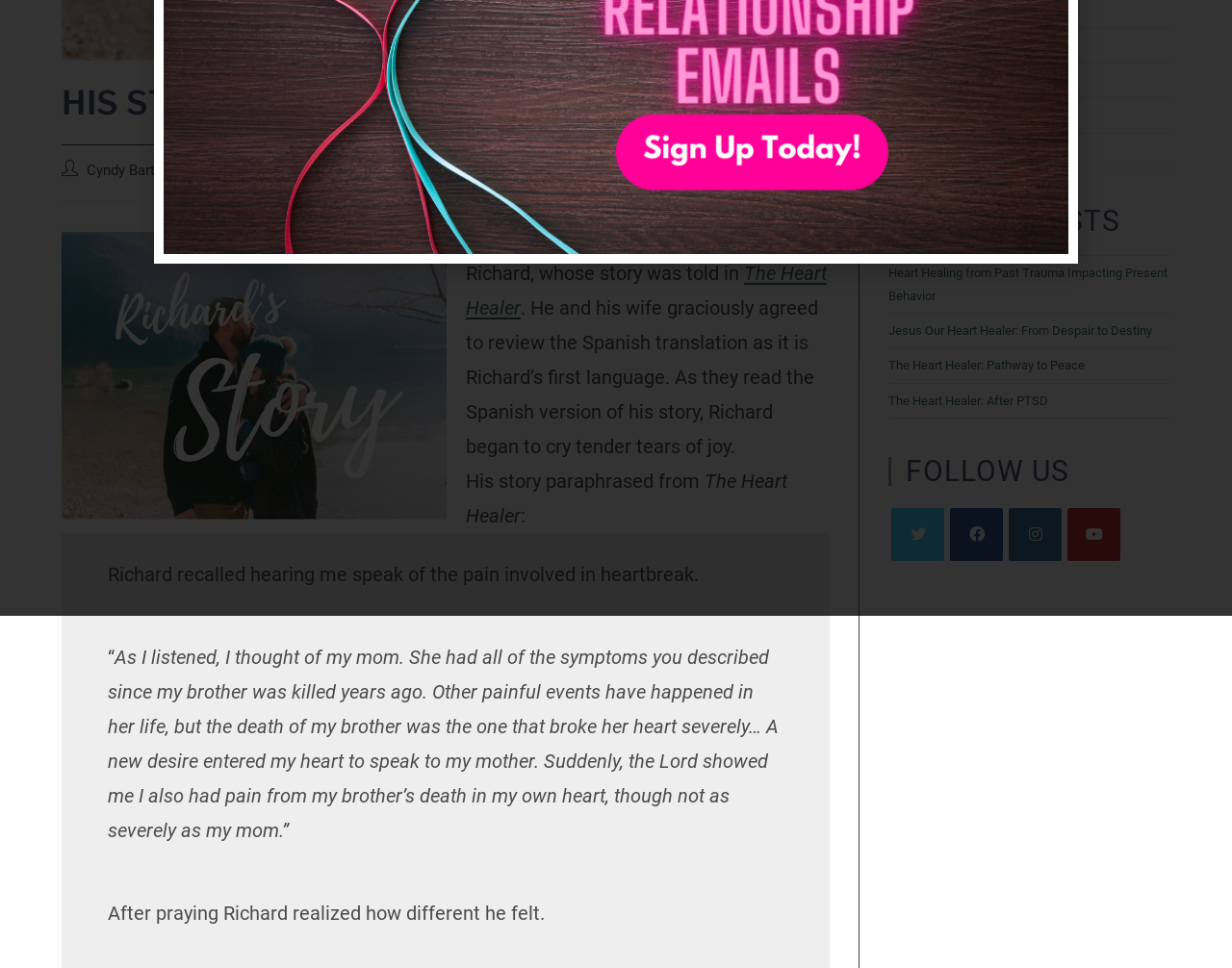Find the bounding box coordinates of the UI element according to this description: "Massey University Privacy Statement".

None